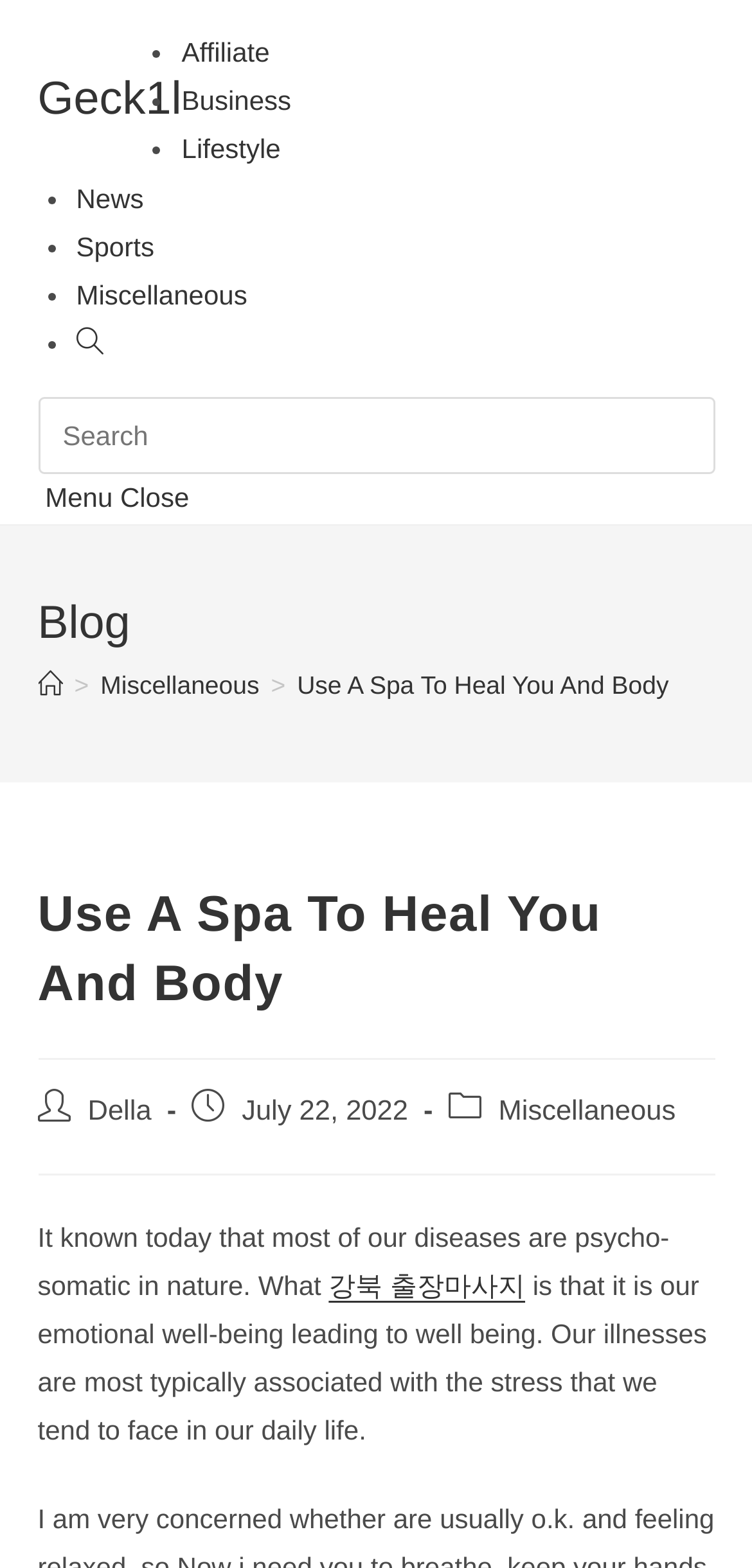Please examine the image and provide a detailed answer to the question: What is the purpose of the search bar?

I inferred the answer by looking at the search bar and its accompanying text 'Search this website', which suggests that the purpose of the search bar is to search the website for relevant content.